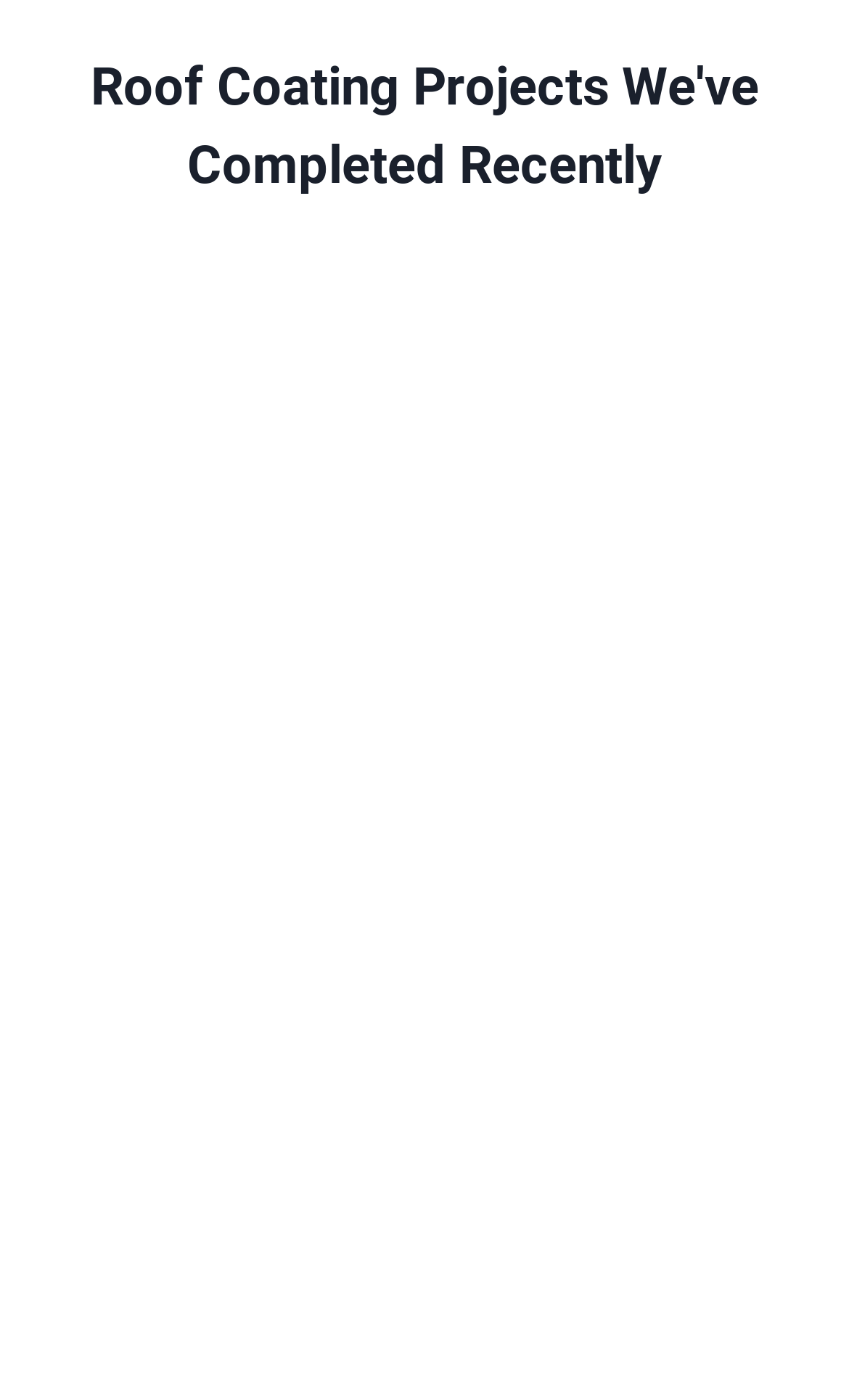Is there a heading on the webpage?
Refer to the image and provide a one-word or short phrase answer.

Yes